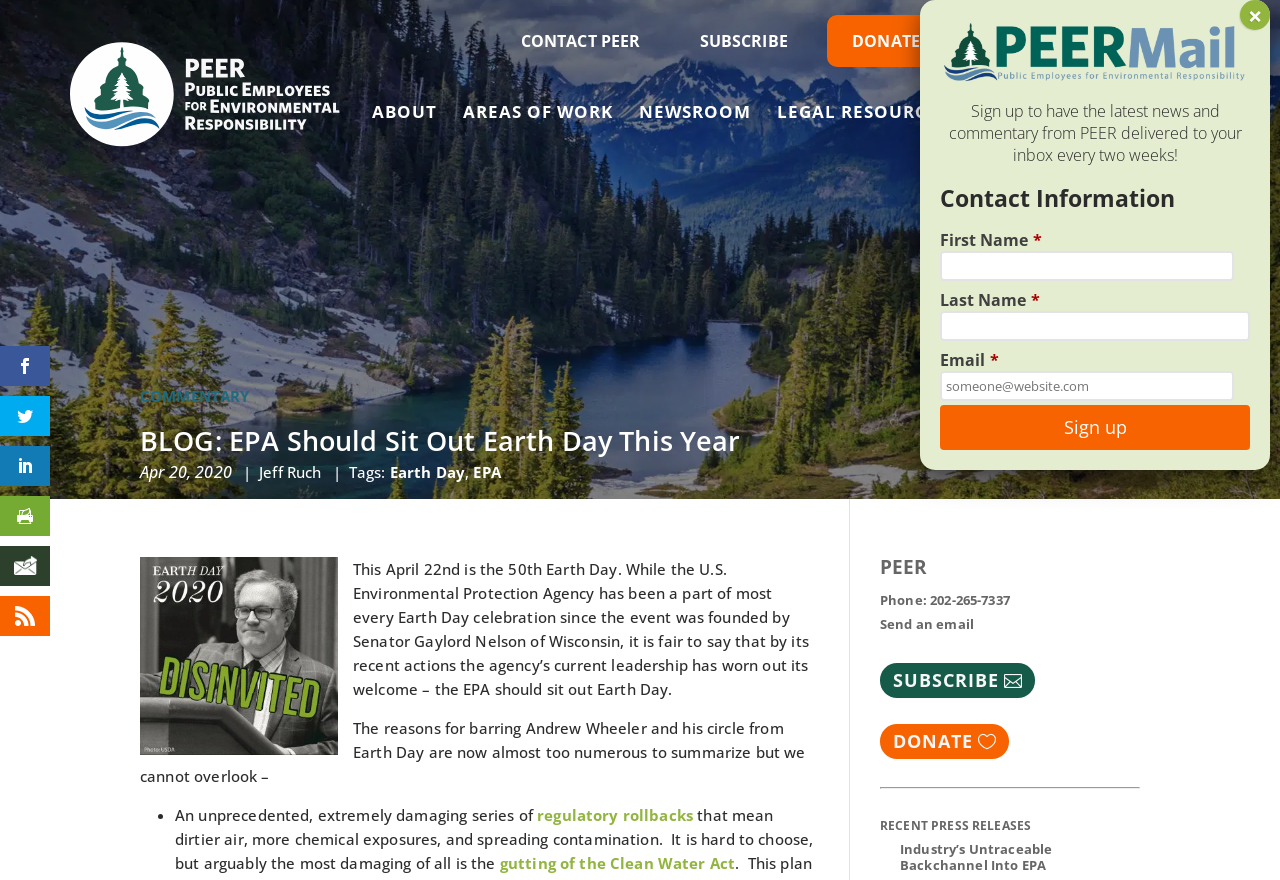Determine the bounding box coordinates for the HTML element described here: "parent_node: Search for: name="s" placeholder="Search"".

[0.76, 0.017, 0.921, 0.056]